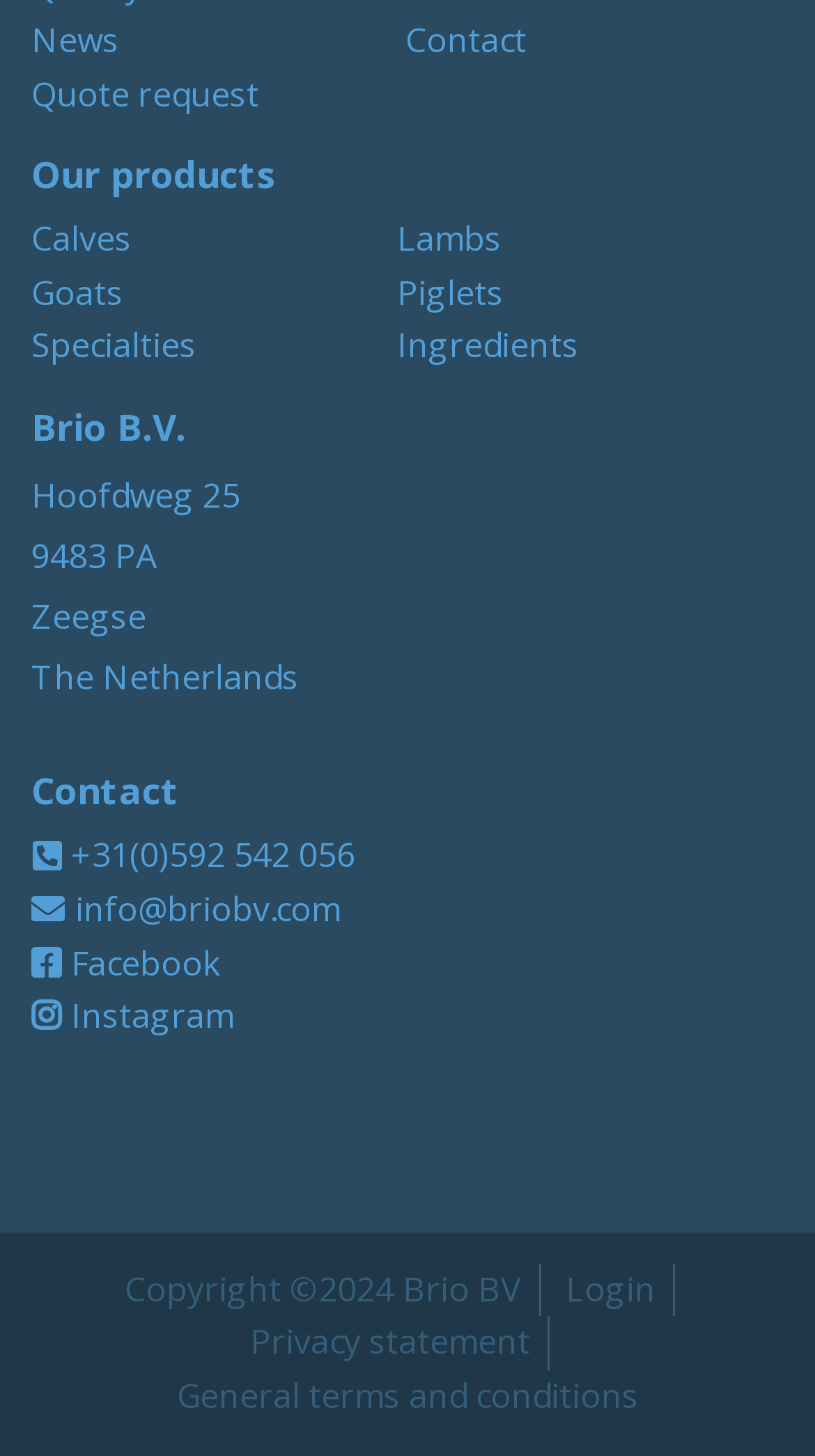Predict the bounding box coordinates for the UI element described as: "+31(0)592 542 056". The coordinates should be four float numbers between 0 and 1, presented as [left, top, right, bottom].

[0.038, 0.572, 0.436, 0.603]